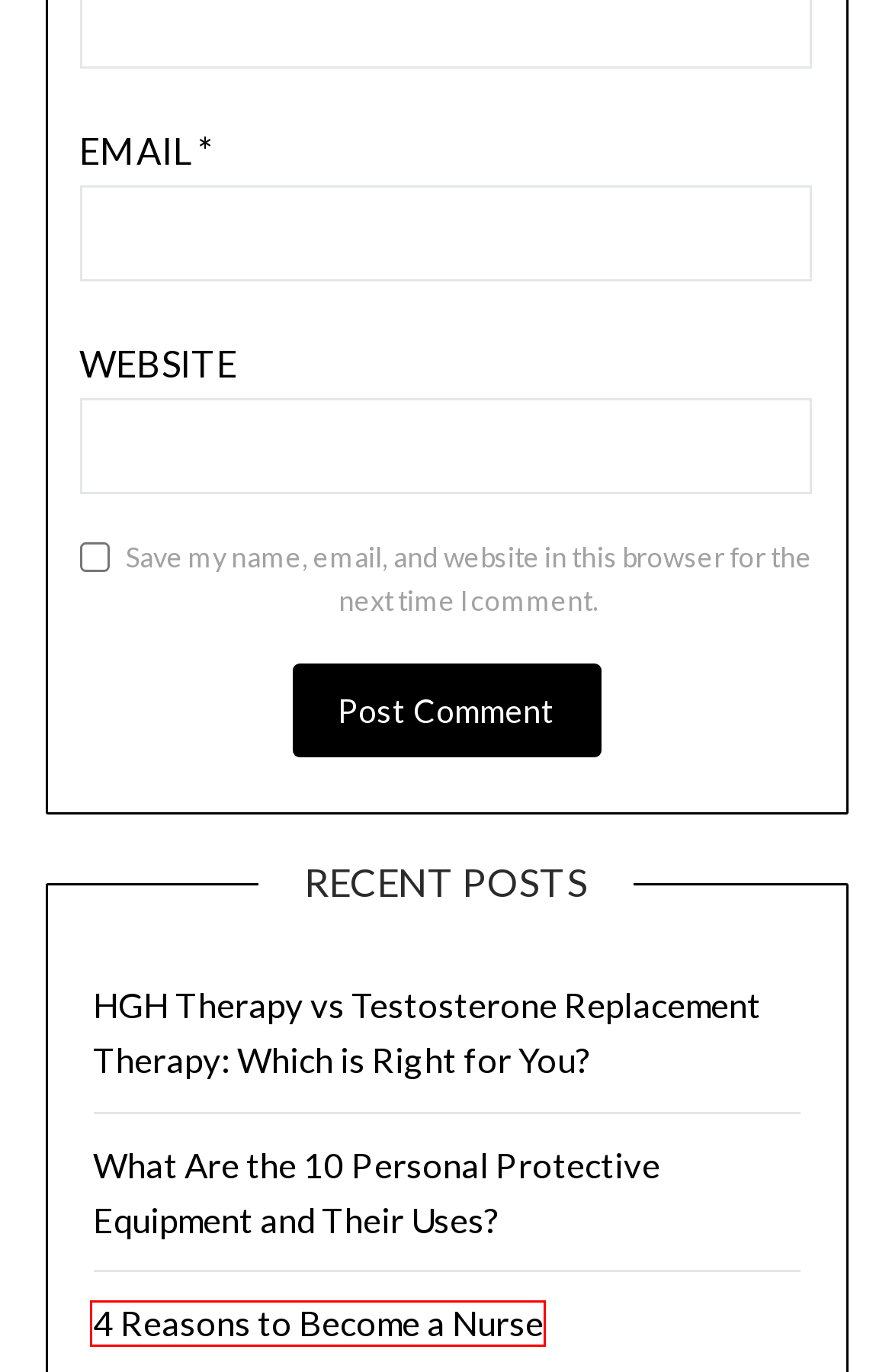You are provided a screenshot of a webpage featuring a red bounding box around a UI element. Choose the webpage description that most accurately represents the new webpage after clicking the element within the red bounding box. Here are the candidates:
A. HGH Therapy vs Testosterone Replacement Therapy: Which is Right for You? - Healthayc
B. Mental Health Benefits of Summer - Healthayc
C. 4 Reasons to Become a Nurse - Healthayc
D. Healthayc - Health At Your Convenience
E. MinimalistBlogger | Premium WordPress Theme
F. What Are the 10 Personal Protective Equipment and Their Uses? - Healthayc
G. Dos and Donts of Adult Napping - Healthayc
H. Grace, Author at Healthayc

C